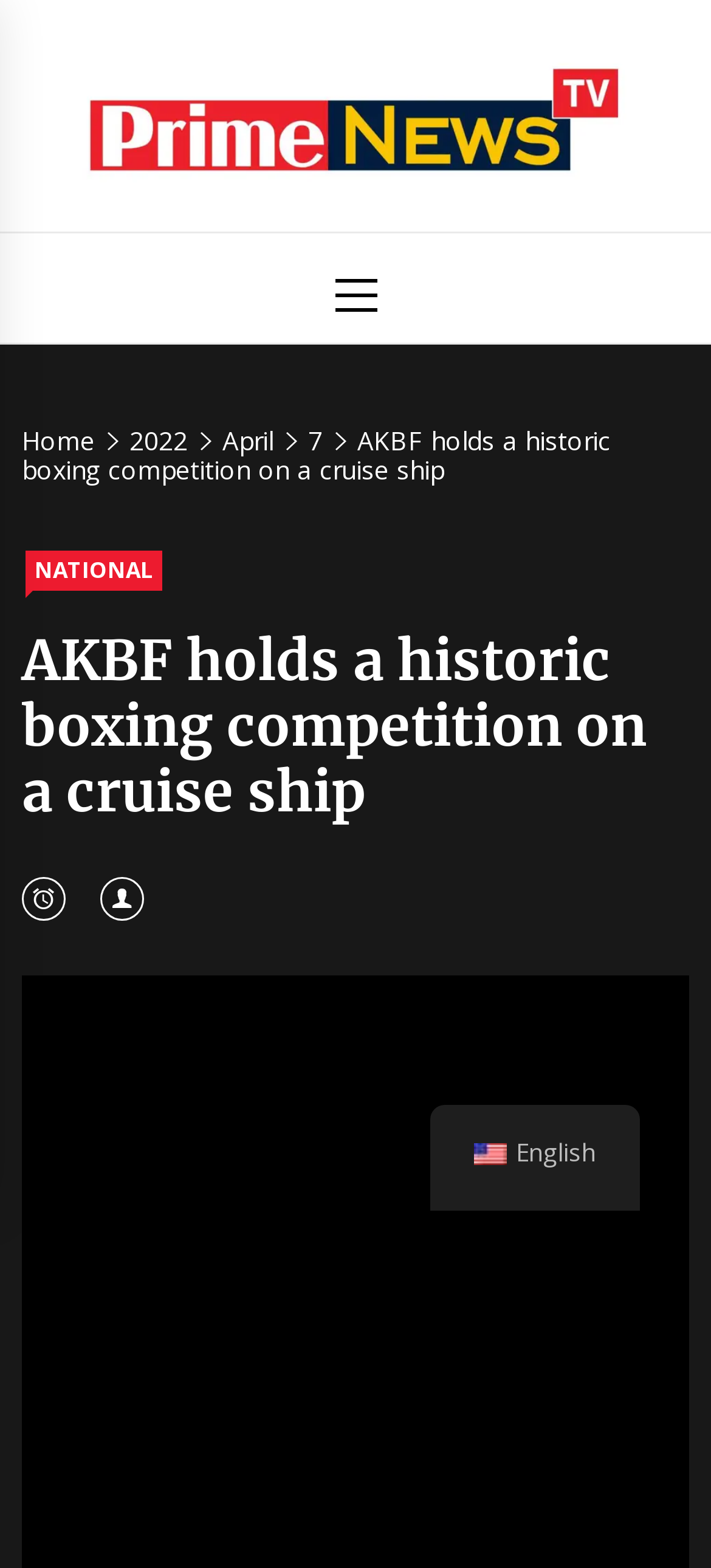Calculate the bounding box coordinates of the UI element given the description: "parent_node: Prime News Tv".

[0.115, 0.023, 0.885, 0.124]